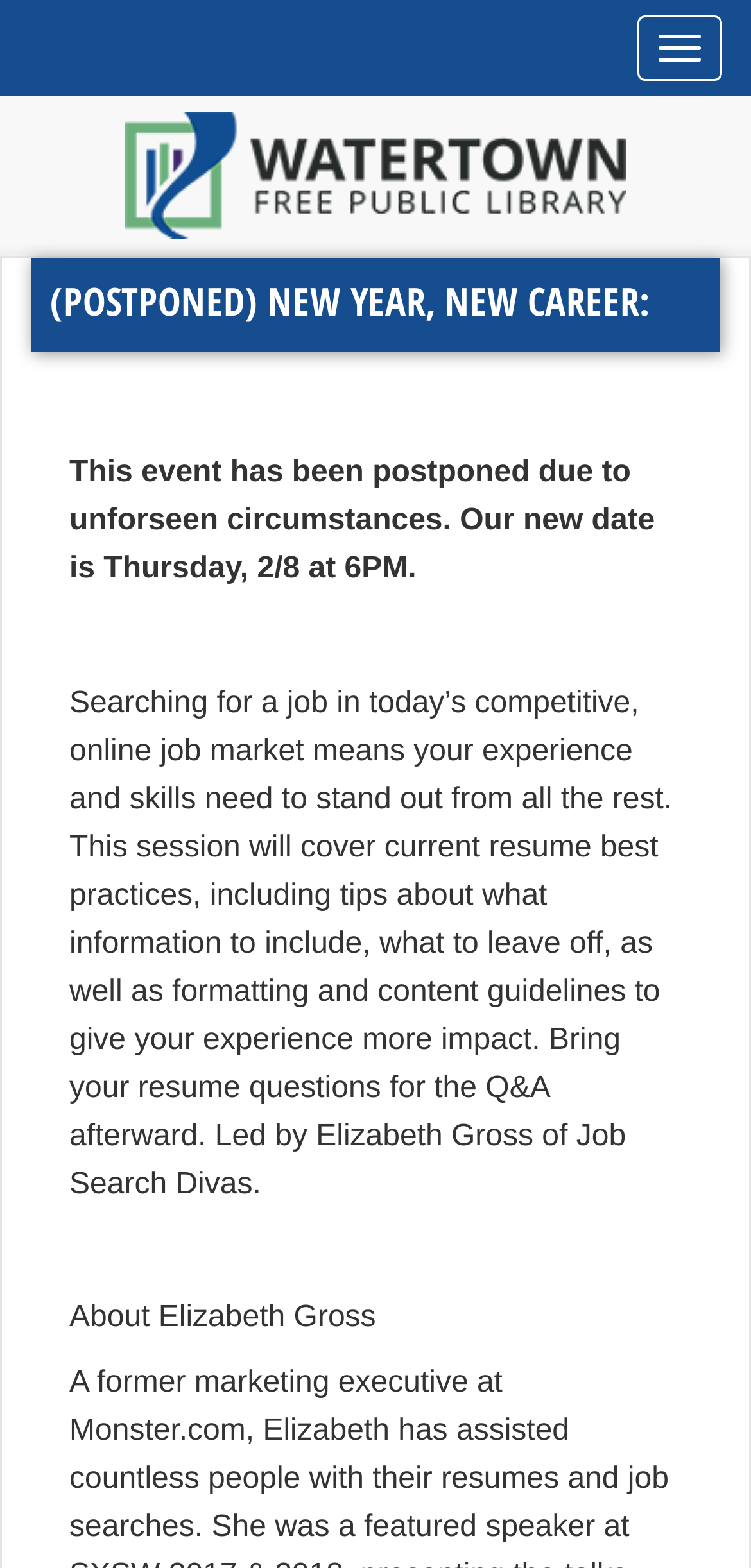What is the event about?
Look at the image and provide a short answer using one word or a phrase.

Creating a stand-out resume